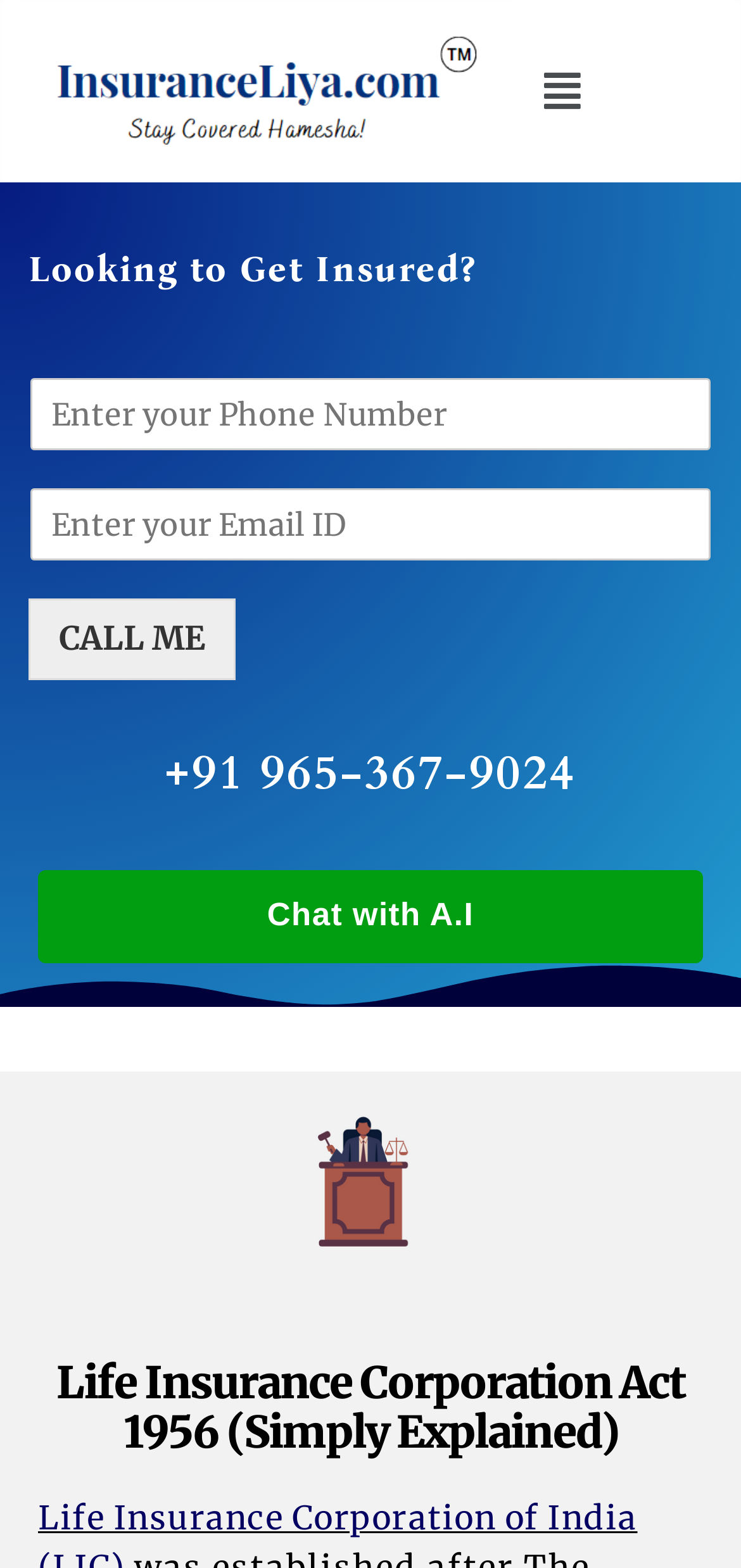Please specify the bounding box coordinates in the format (top-left x, top-left y, bottom-right x, bottom-right y), with values ranging from 0 to 1. Identify the bounding box for the UI component described as follows: name="wpforms[fields][1]" placeholder="Enter your Phone Number"

[0.041, 0.241, 0.959, 0.287]